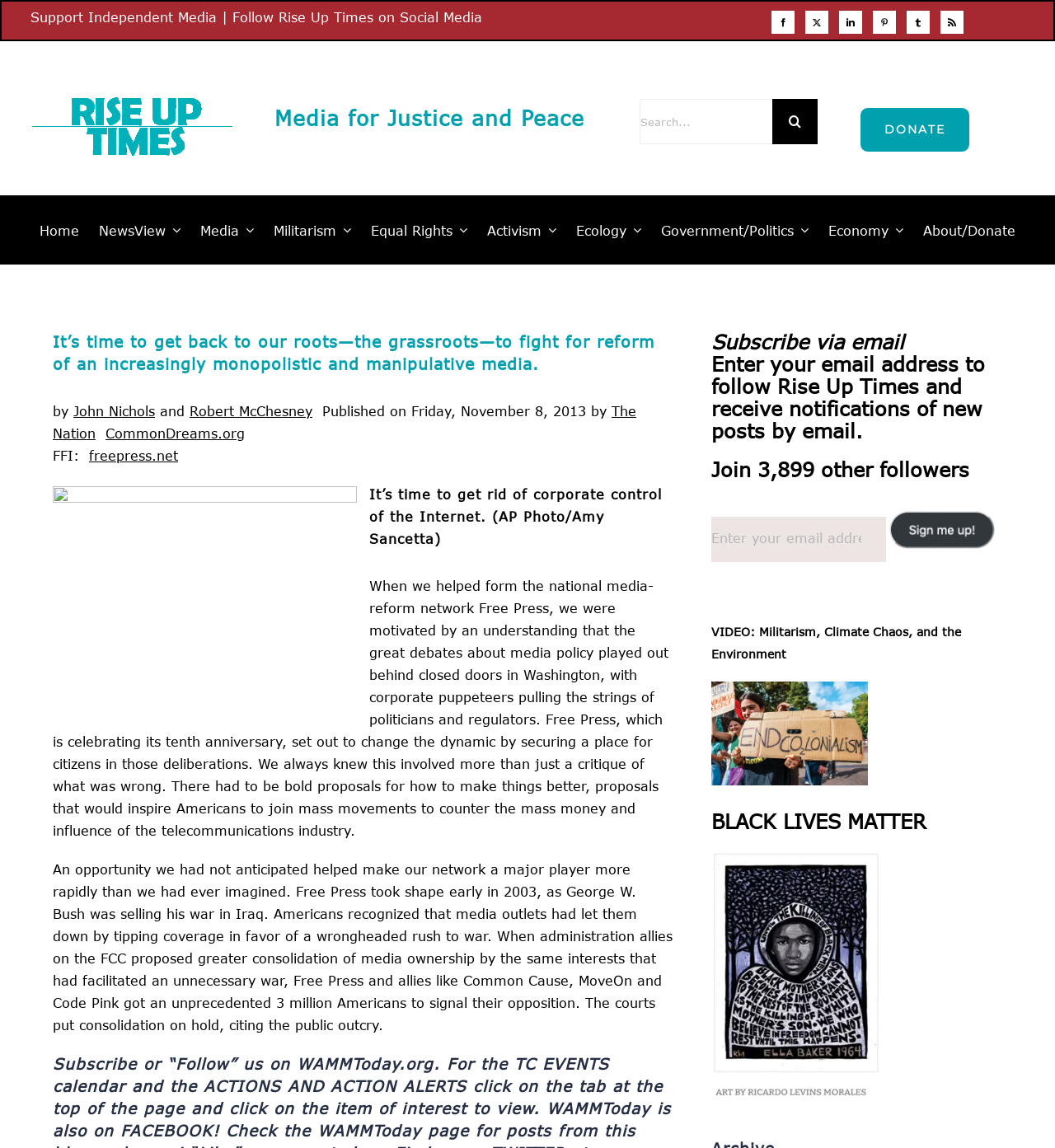What is the name of the media organization?
Analyze the image and deliver a detailed answer to the question.

I found the answer by looking at the logo image with the text 'RISE UP TIMES' and the link 'latest-NEW-Rise Up Times logo copy' which suggests that it is the name of the media organization.